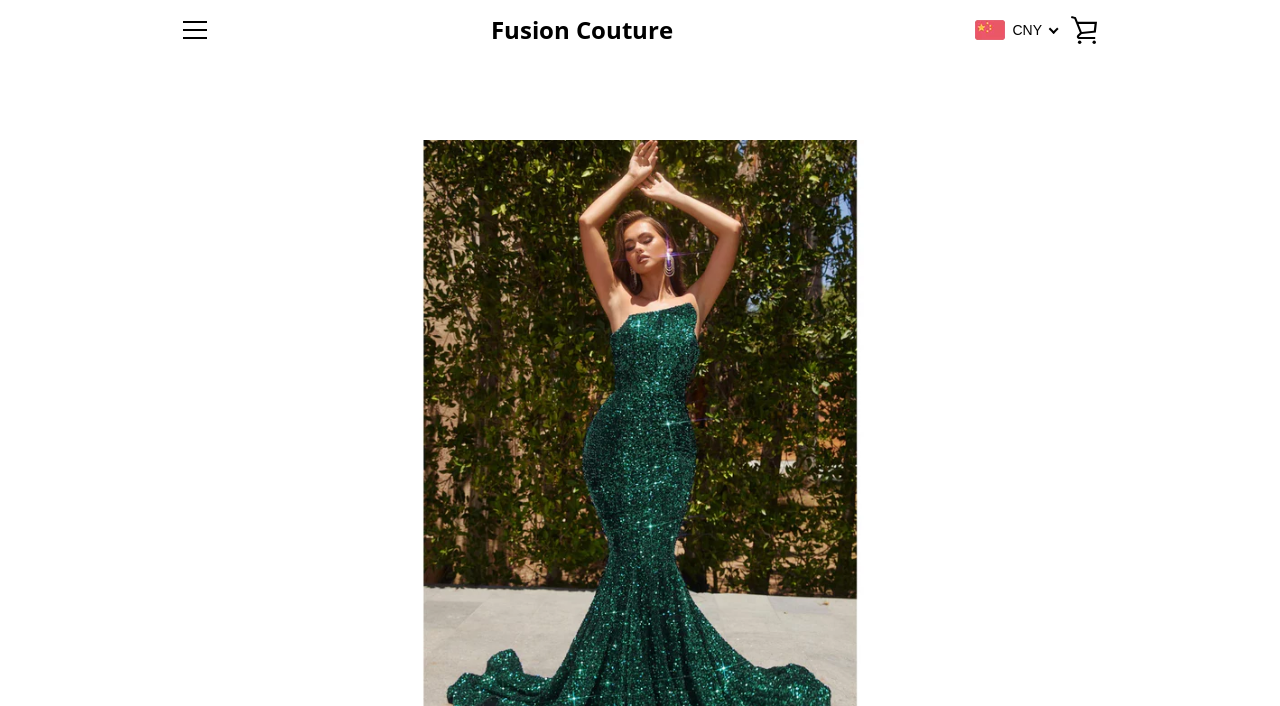Please identify the bounding box coordinates of the clickable area that will fulfill the following instruction: "Click the MENU button". The coordinates should be in the format of four float numbers between 0 and 1, i.e., [left, top, right, bottom].

[0.133, 0.007, 0.172, 0.078]